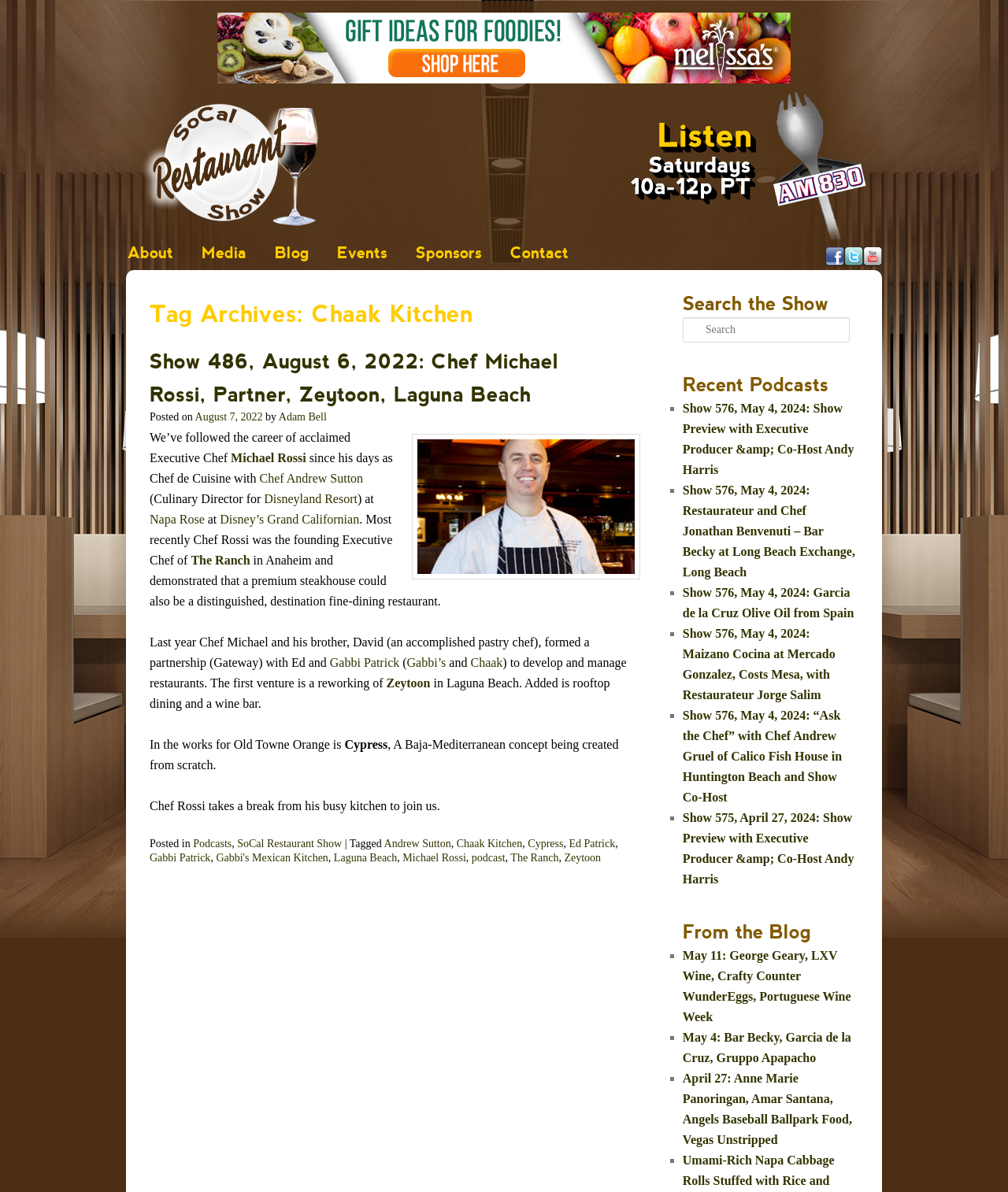Identify the bounding box coordinates of the element to click to follow this instruction: 'Go to the 'Events' page'. Ensure the coordinates are four float values between 0 and 1, provided as [left, top, right, bottom].

[0.32, 0.201, 0.398, 0.222]